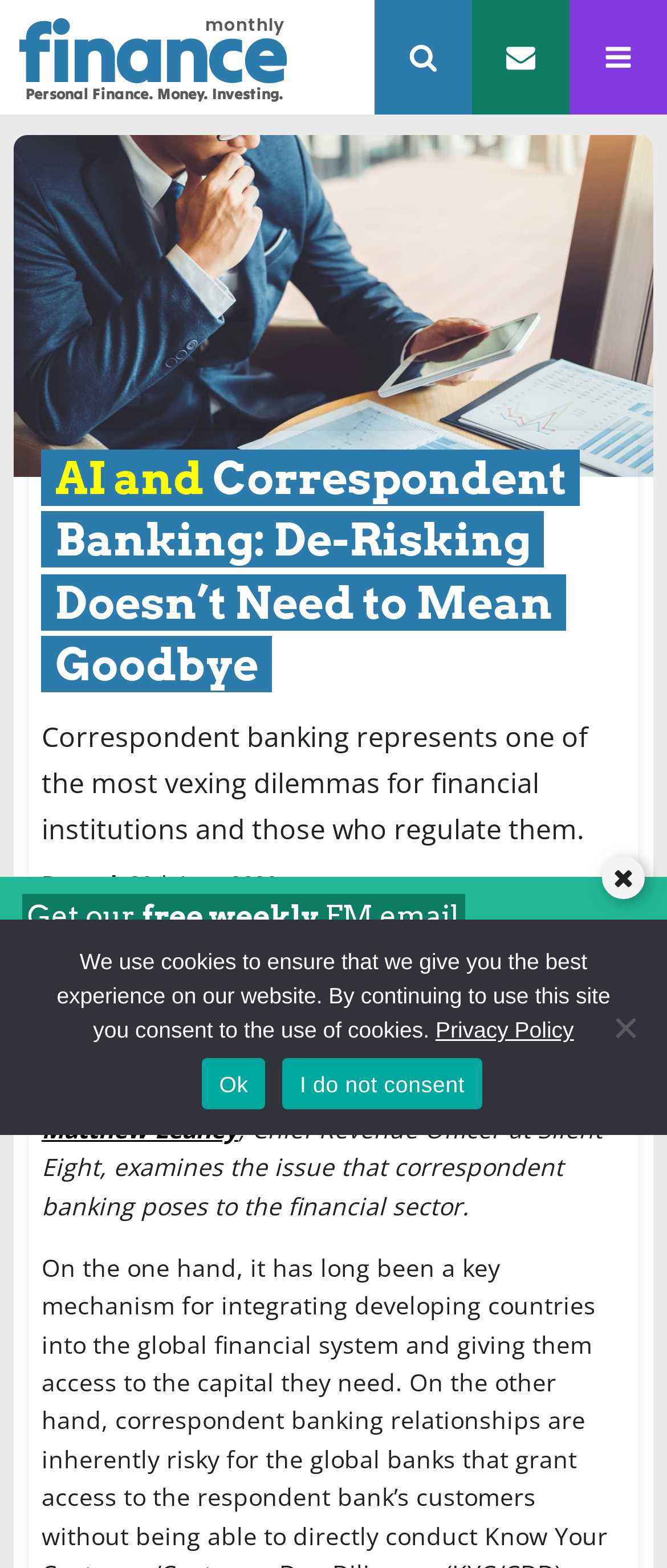Find the bounding box coordinates for the area you need to click to carry out the instruction: "Read the article by Matthew Leaney". The coordinates should be four float numbers between 0 and 1, indicated as [left, top, right, bottom].

[0.062, 0.709, 0.357, 0.73]